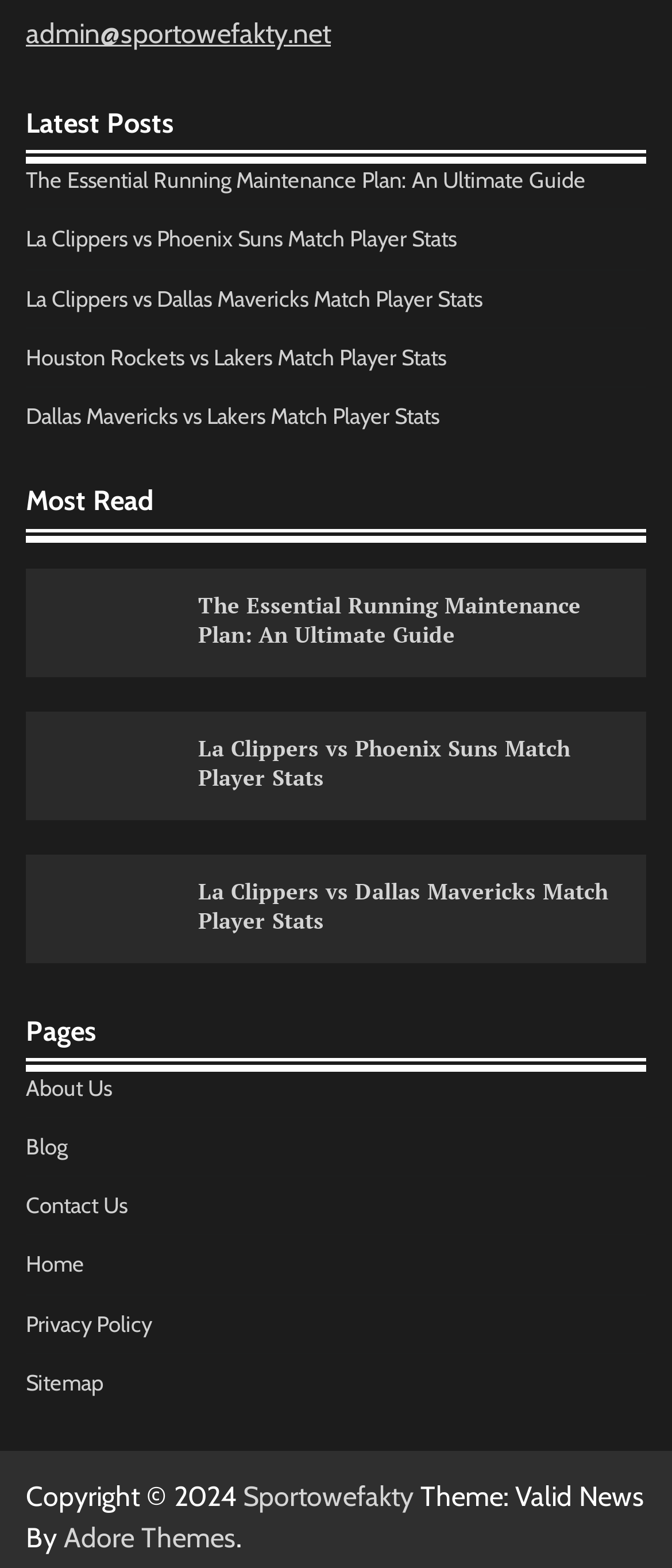What is the name of the website?
Look at the image and construct a detailed response to the question.

I found the name of the website at the bottom of the page, where it says 'Copyright © 2024 Sportowefakty'.